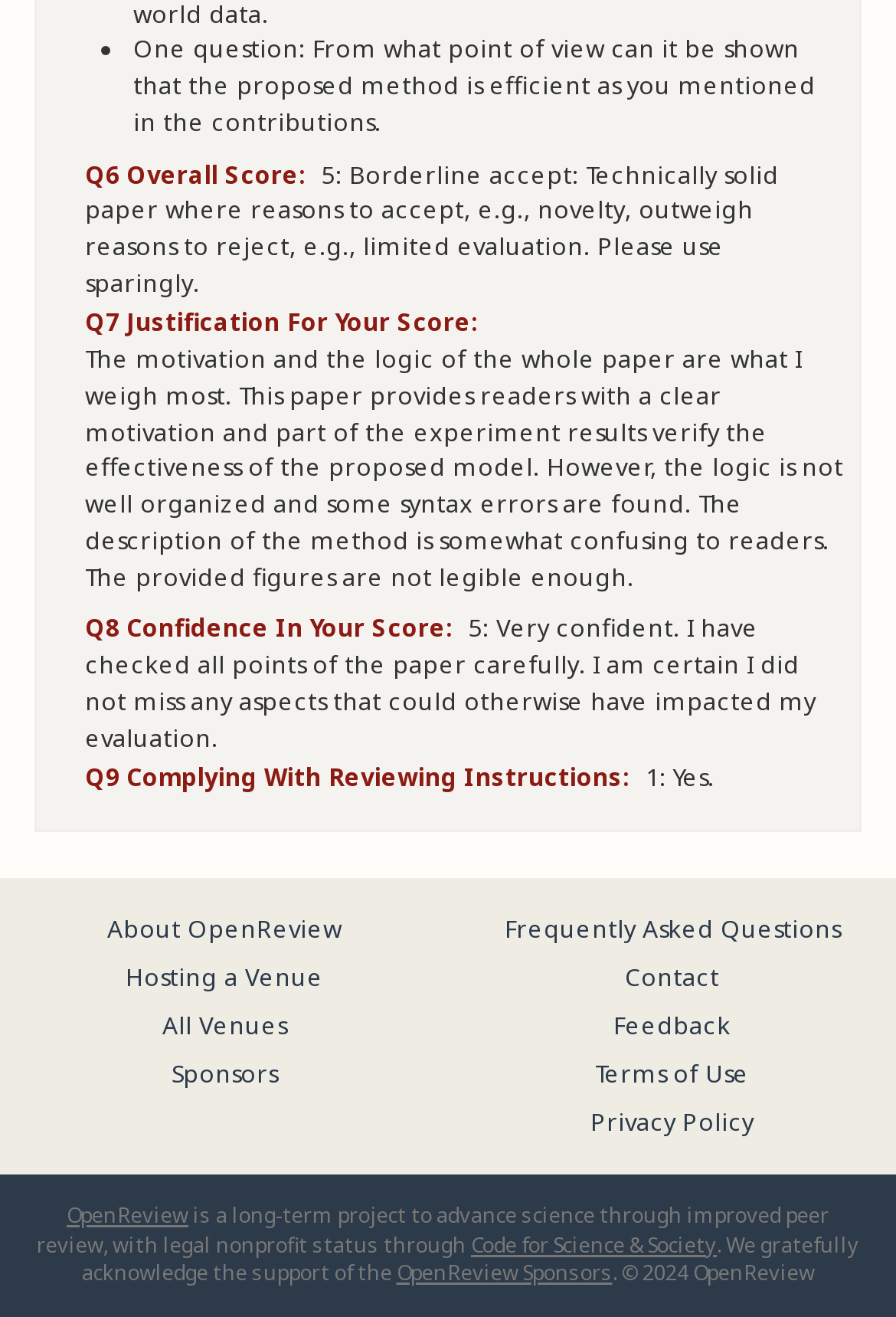Predict the bounding box coordinates of the area that should be clicked to accomplish the following instruction: "Click on 'Frequently Asked Questions'". The bounding box coordinates should consist of four float numbers between 0 and 1, i.e., [left, top, right, bottom].

[0.563, 0.692, 0.937, 0.717]